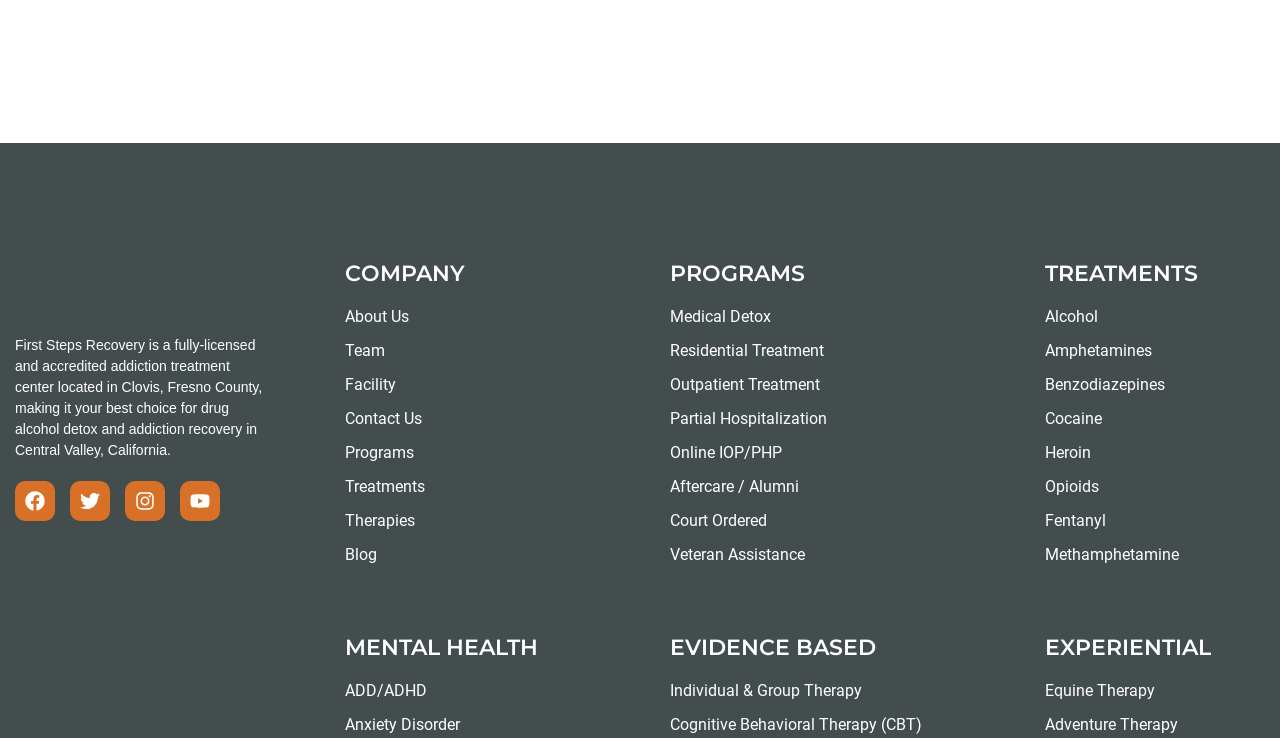Please determine the bounding box coordinates of the element to click on in order to accomplish the following task: "Click on the Facebook link". Ensure the coordinates are four float numbers ranging from 0 to 1, i.e., [left, top, right, bottom].

[0.012, 0.652, 0.043, 0.706]